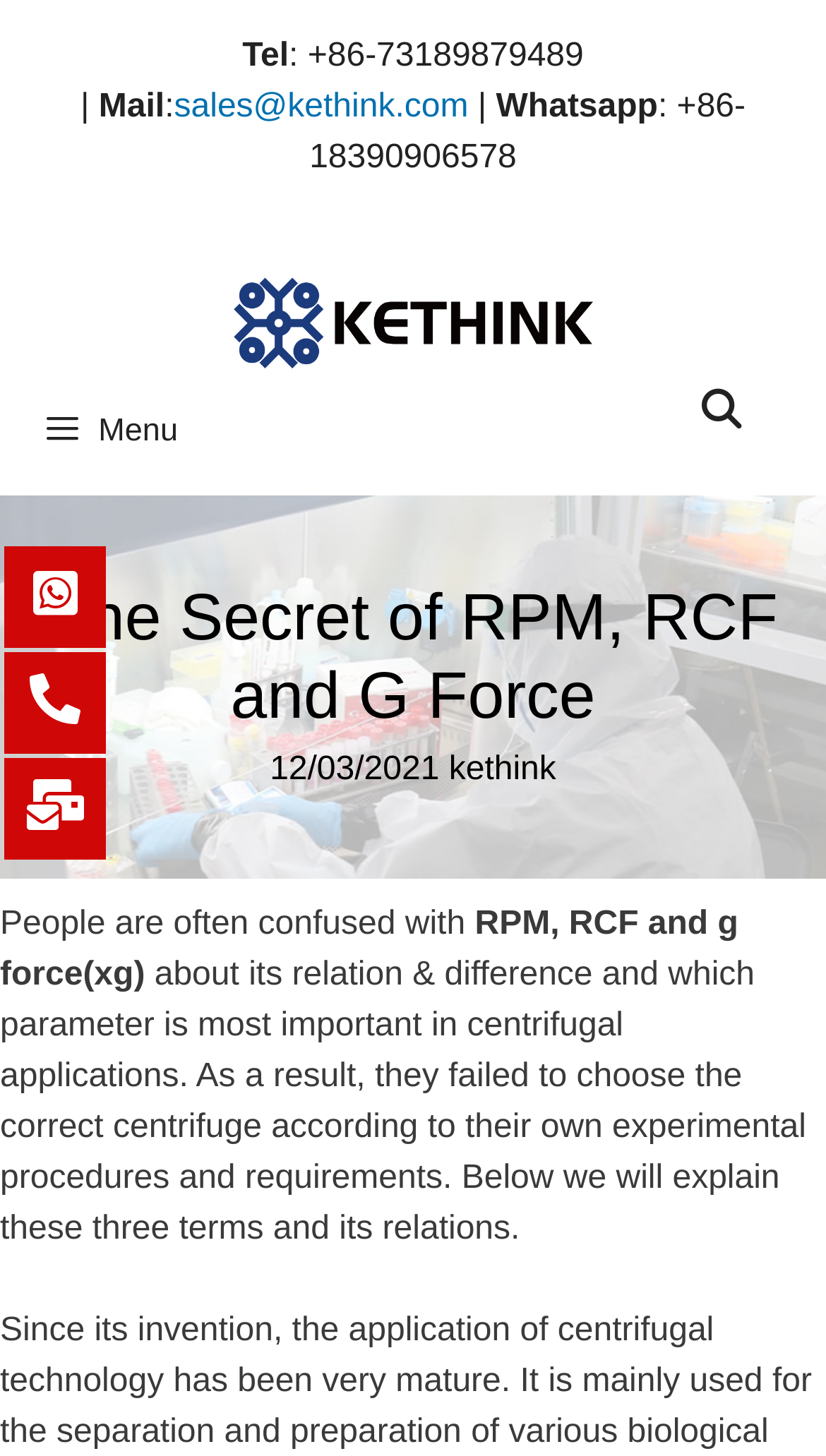Determine the coordinates of the bounding box that should be clicked to complete the instruction: "Visit the KETHINK homepage". The coordinates should be represented by four float numbers between 0 and 1: [left, top, right, bottom].

[0.543, 0.516, 0.673, 0.541]